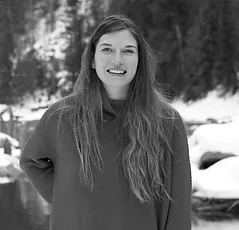Elaborate on the image with a comprehensive description.

This image features a smiling woman standing outdoors in a snowy environment, surrounded by tall trees. She has long, wavy hair and is wearing a cozy, oversized sweater. The background suggests a serene winter landscape, with snow covering the ground and some rocks nearby. This photo is associated with the article titled "Expert Insight: Transitioning Through Prolonged/Career Ending Injury," and it features Kat Williamson, a therapist specializing in helping athletes navigate the emotional challenges of injury recovery. The peaceful yet impactful setting reflects the soothing approach that Kat brings to her practice, emphasizing the importance of mental well-being during difficult transitions in sports and personal life.